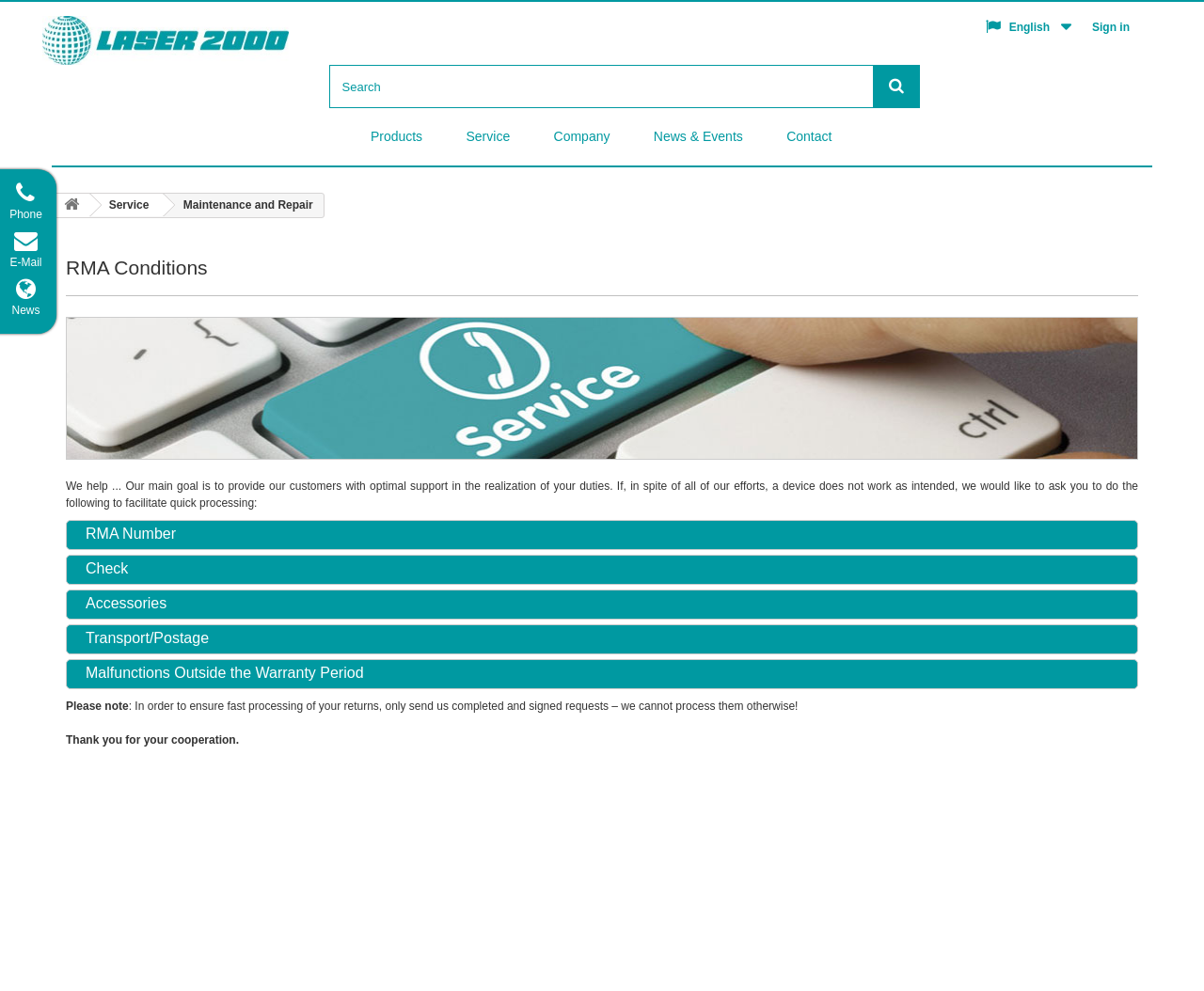Show me the bounding box coordinates of the clickable region to achieve the task as per the instruction: "Go to Products page".

[0.29, 0.111, 0.369, 0.164]